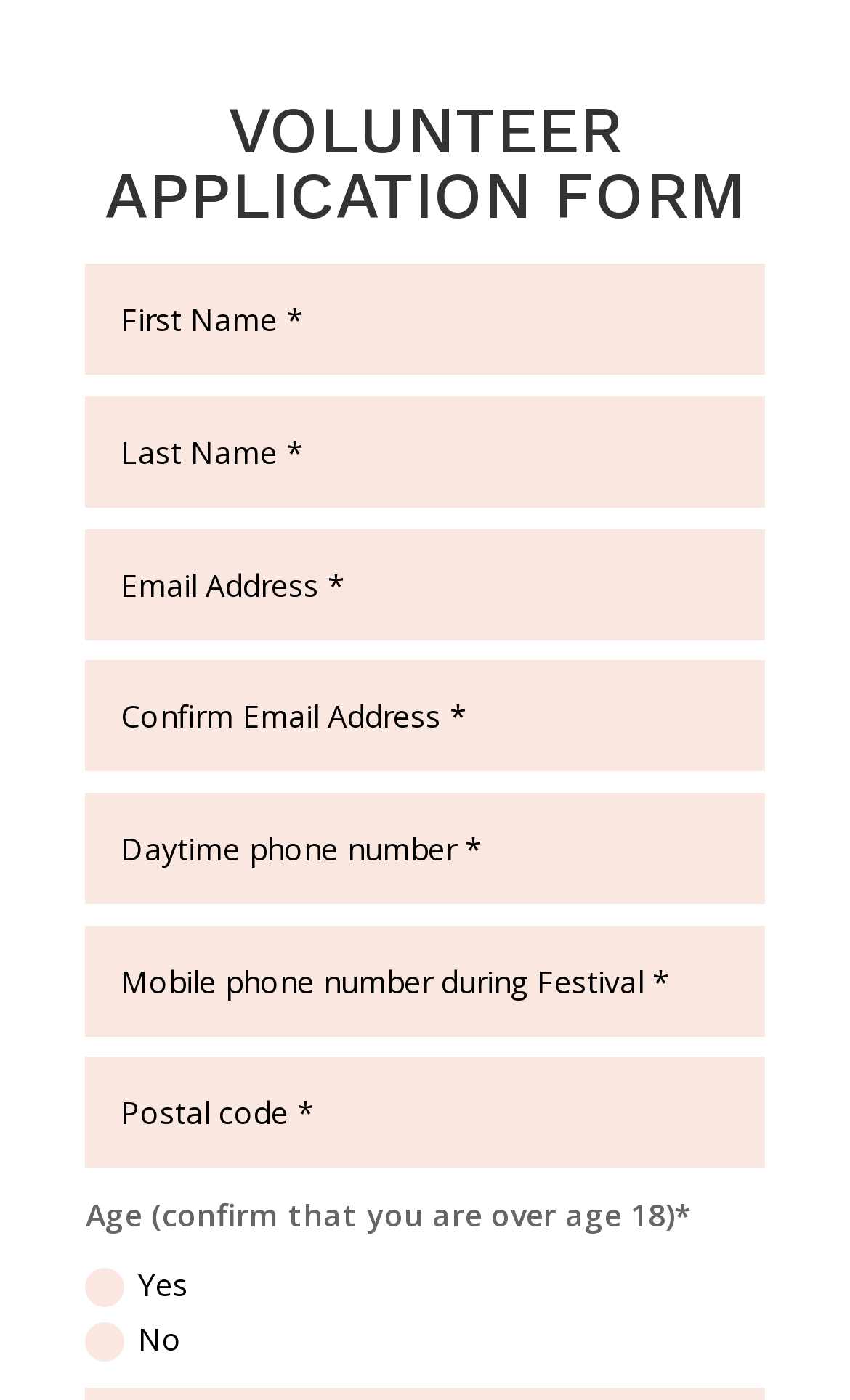How many text boxes are there for inputting information?
Answer with a single word or short phrase according to what you see in the image.

8